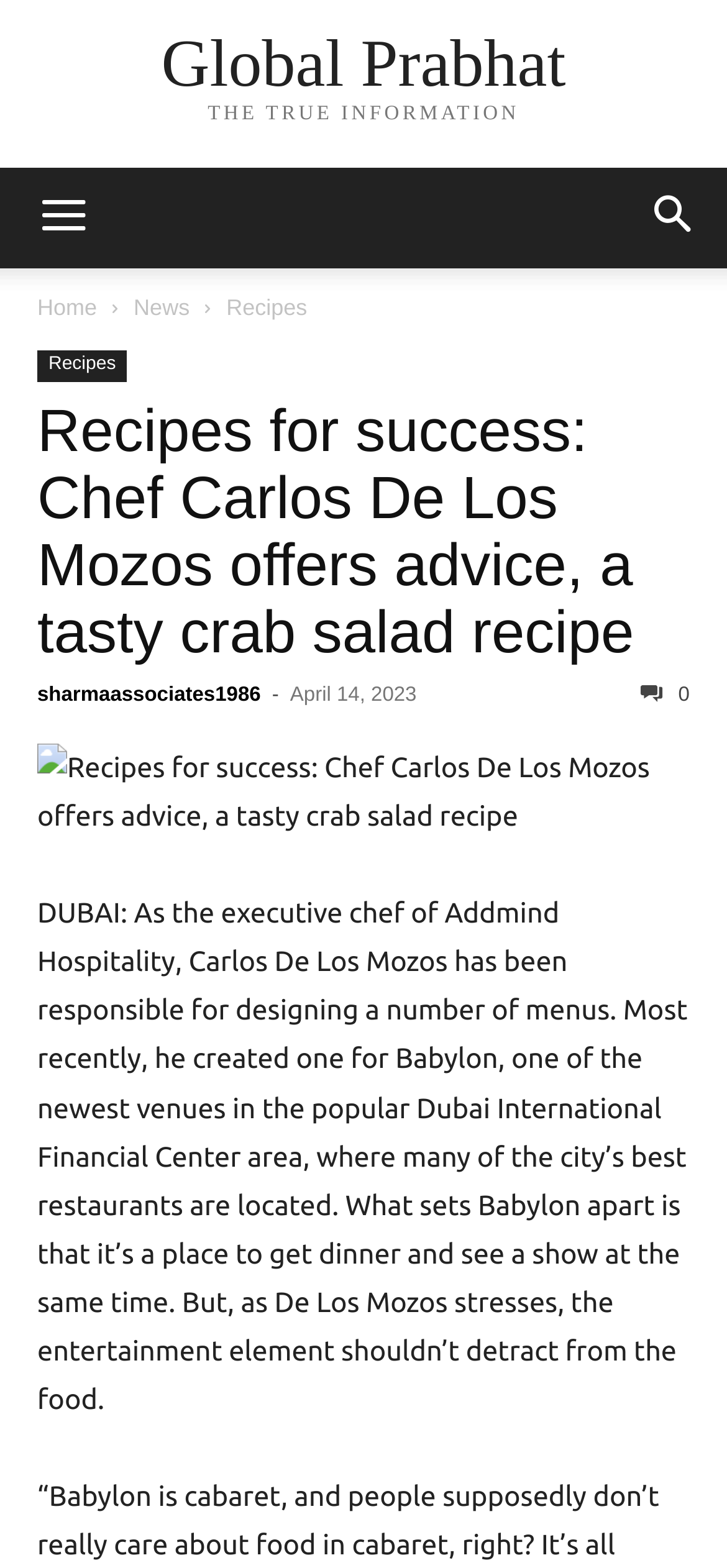Please identify the bounding box coordinates of the element that needs to be clicked to perform the following instruction: "Click on the 'Global Prabhat' link".

[0.222, 0.019, 0.778, 0.062]